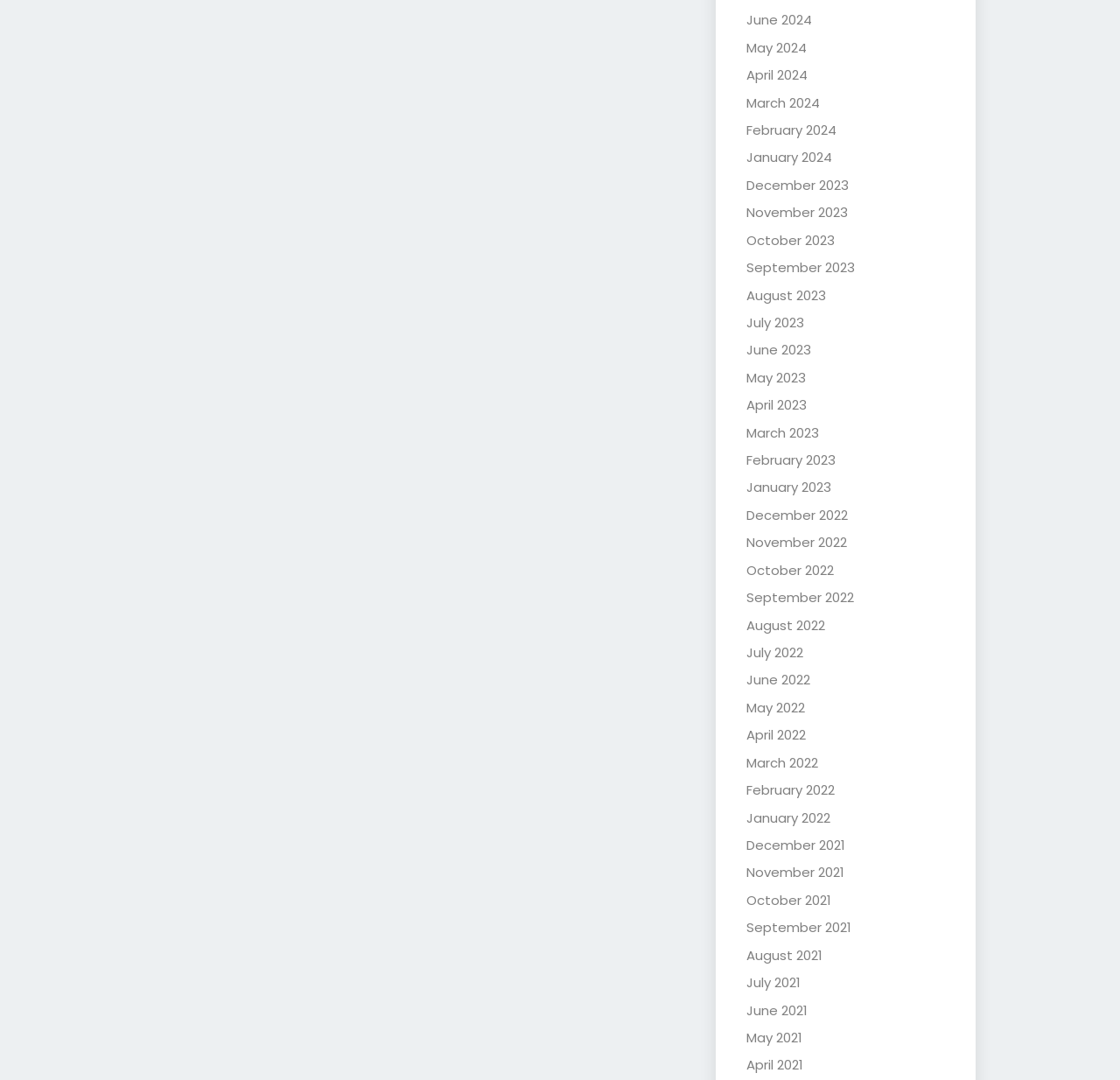Identify the bounding box coordinates of the region that needs to be clicked to carry out this instruction: "View September 2021". Provide these coordinates as four float numbers ranging from 0 to 1, i.e., [left, top, right, bottom].

[0.667, 0.85, 0.76, 0.867]